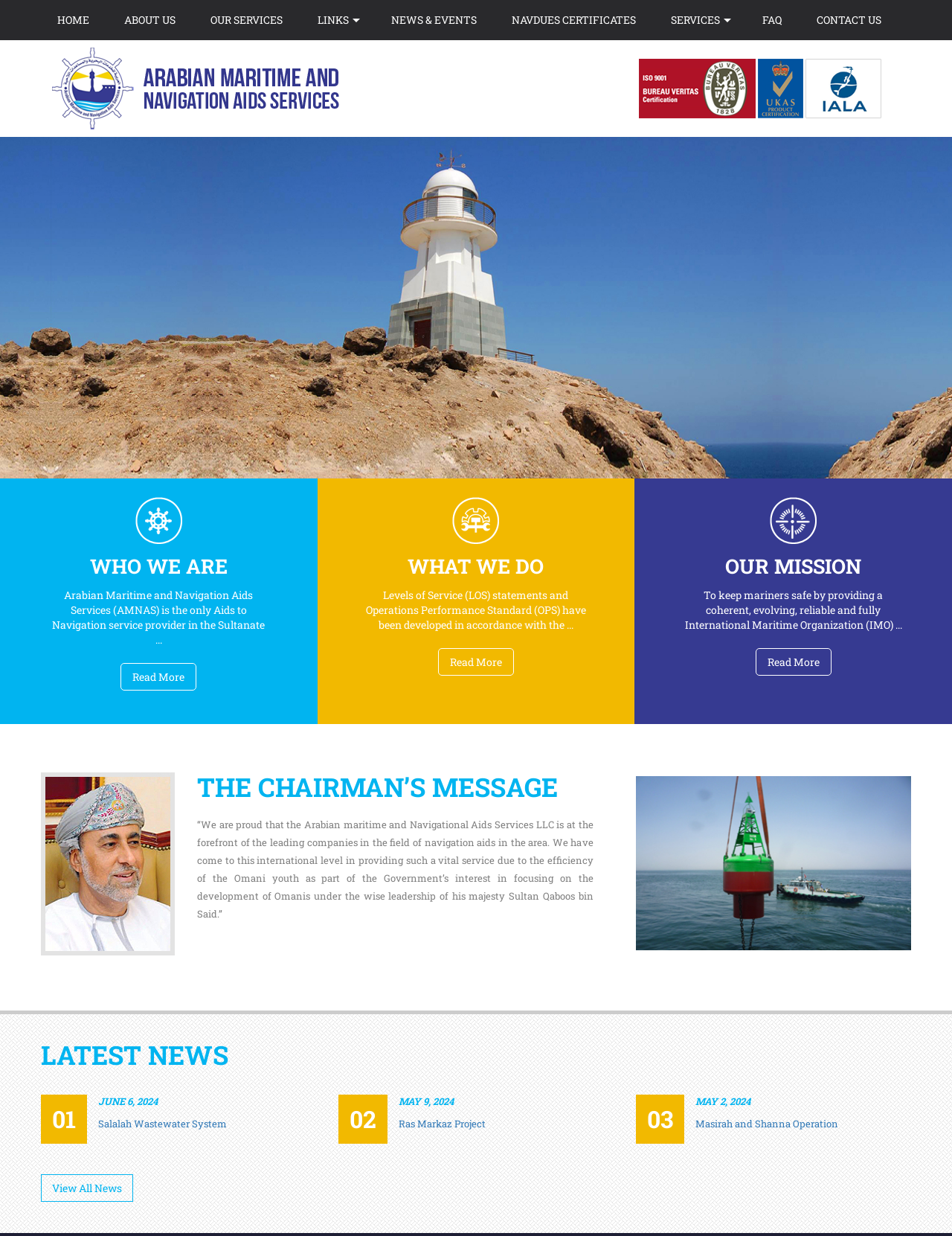Please determine the bounding box coordinates for the element with the description: "Services".

[0.688, 0.0, 0.781, 0.033]